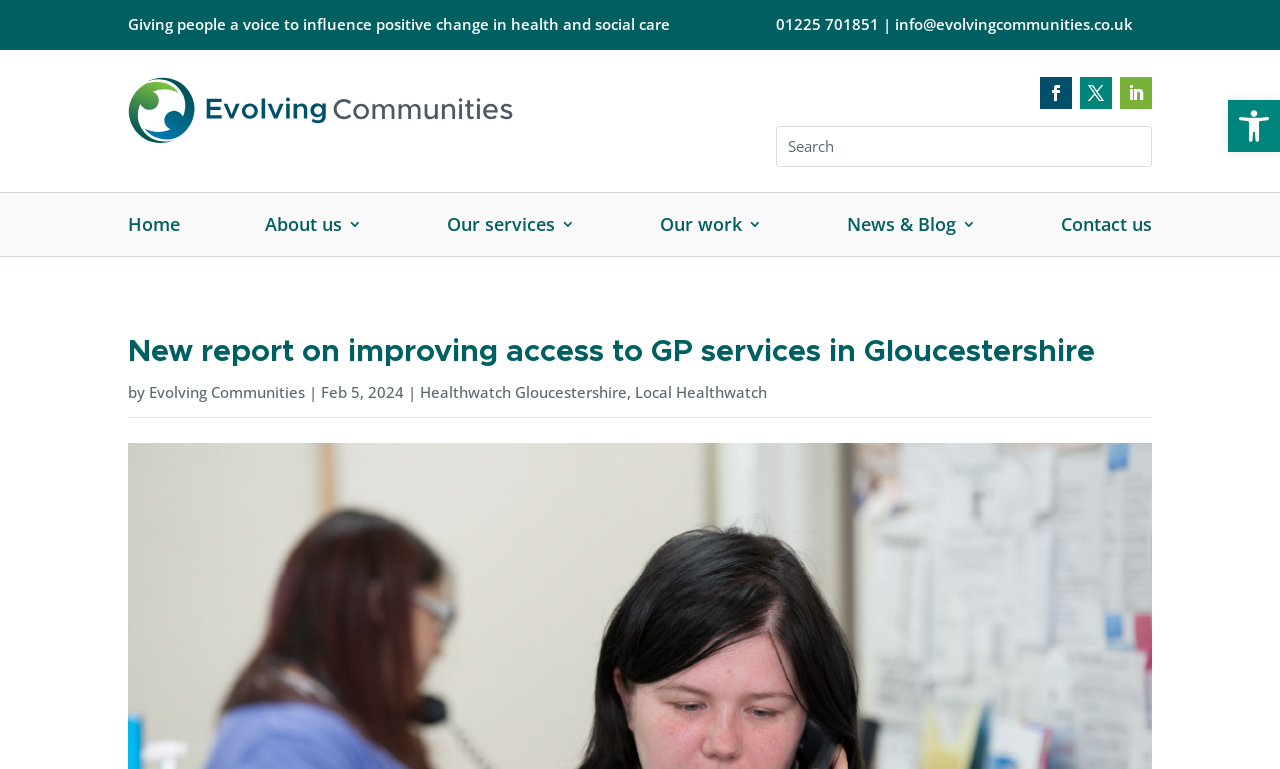Using the details in the image, give a detailed response to the question below:
What is the organization's phone number?

I found the phone number by looking at the top section of the webpage, where the organization's contact information is displayed. The phone number is listed as 01225 701851.